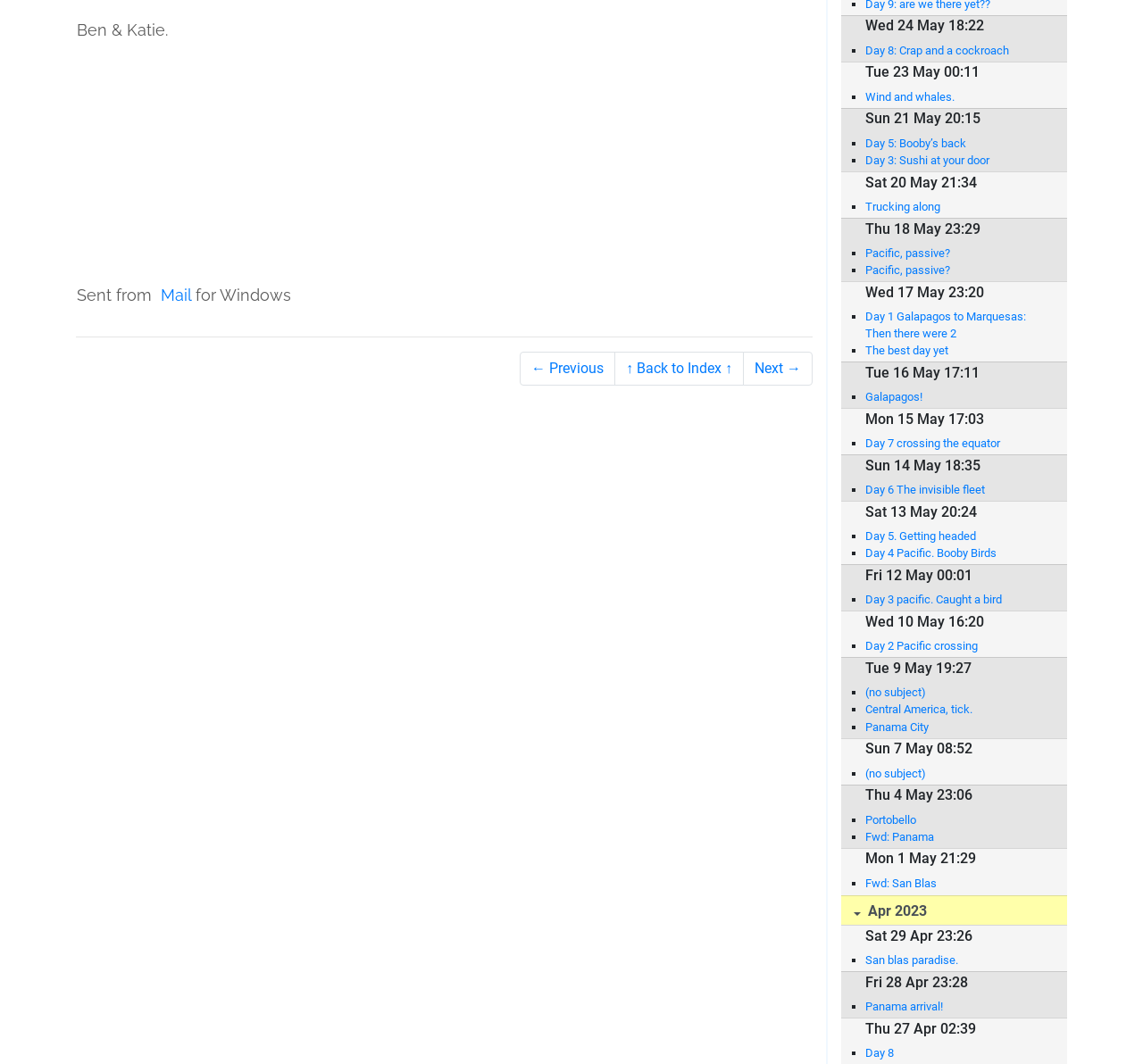What is the purpose of the links '← Previous', '↑ Back to Index ↑', and 'Next →'?
Give a one-word or short phrase answer based on the image.

Navigation